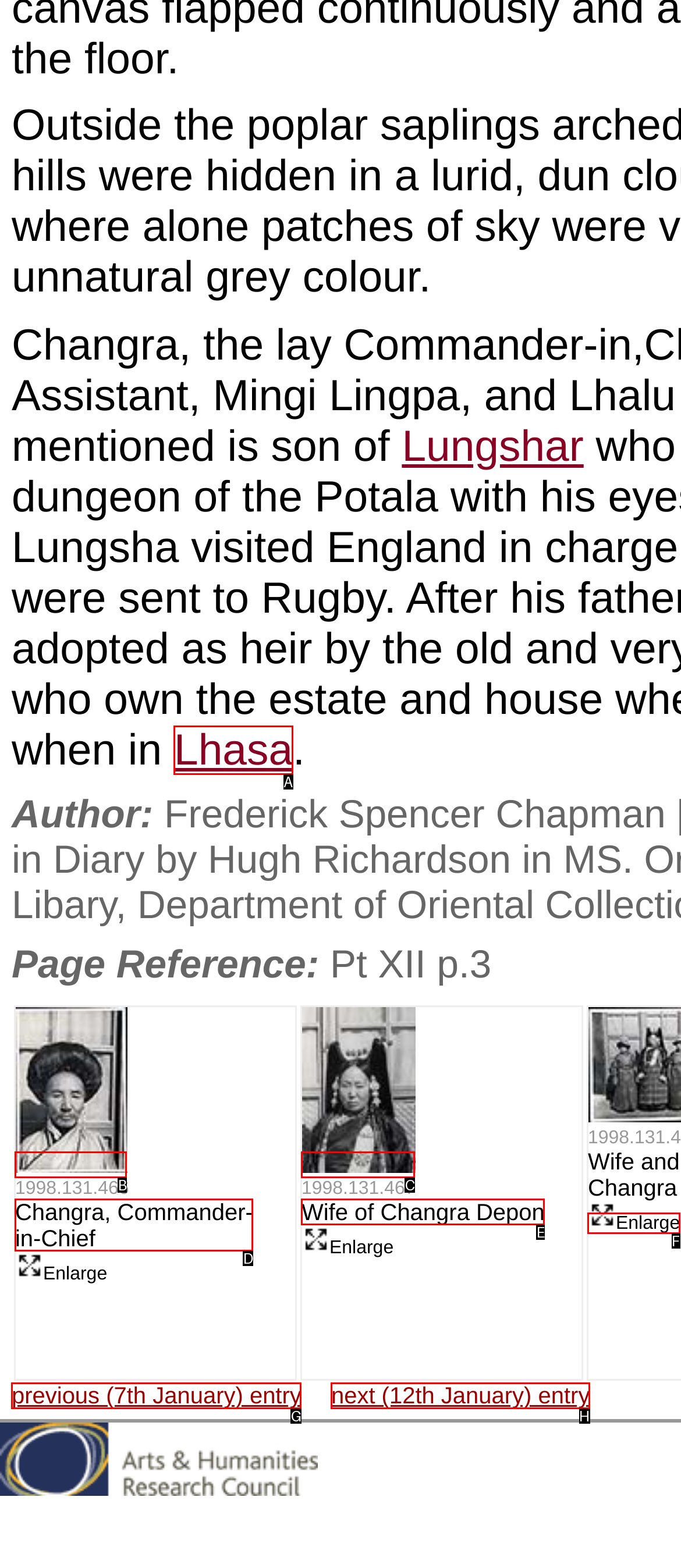From the given choices, identify the element that matches: parent_node: 1998.131.466
Answer with the letter of the selected option.

B